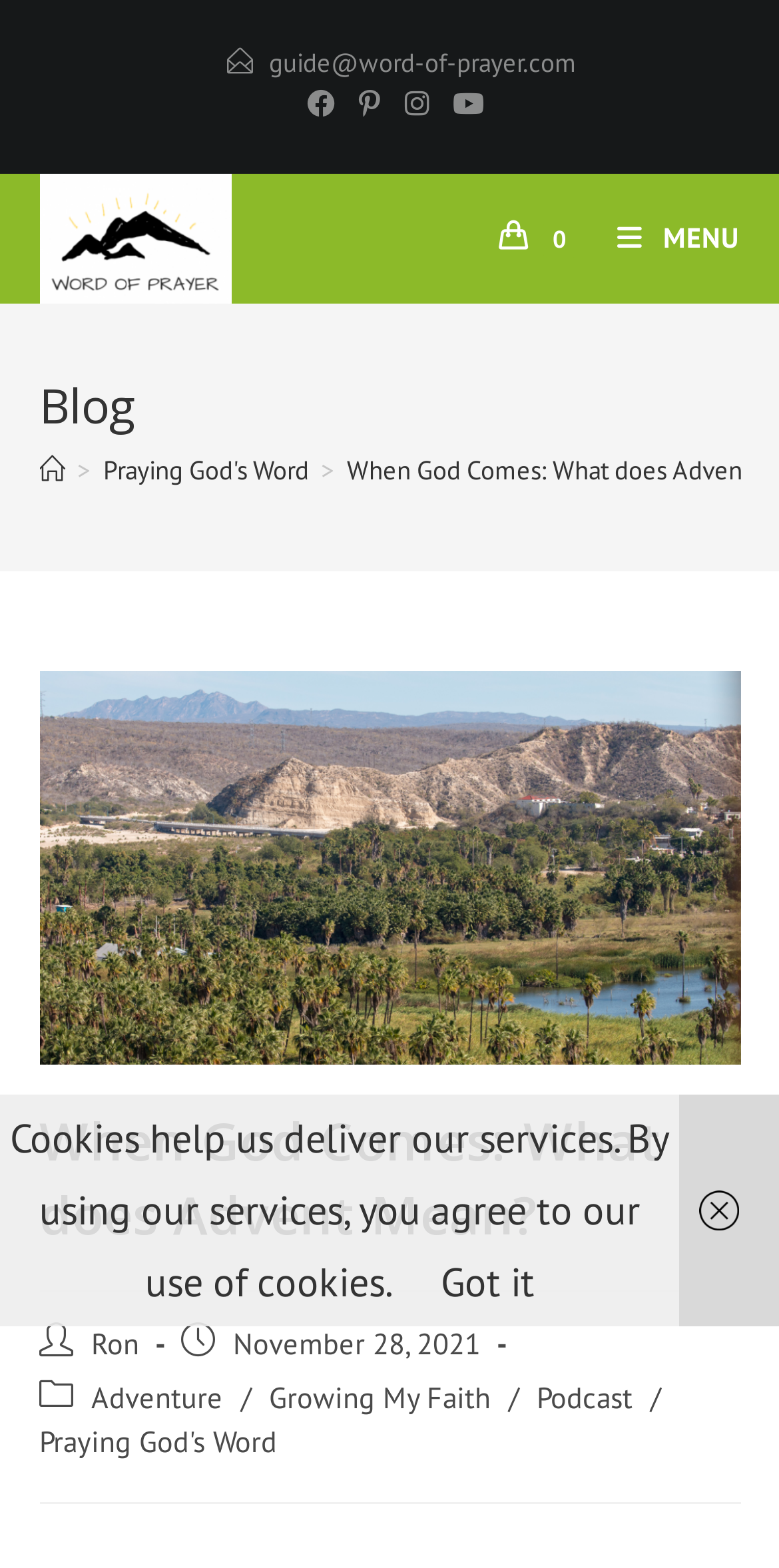Please identify the bounding box coordinates of the clickable region that I should interact with to perform the following instruction: "Read the blog post 'When God Comes: What does Advent Mean?'". The coordinates should be expressed as four float numbers between 0 and 1, i.e., [left, top, right, bottom].

[0.05, 0.705, 0.95, 0.824]